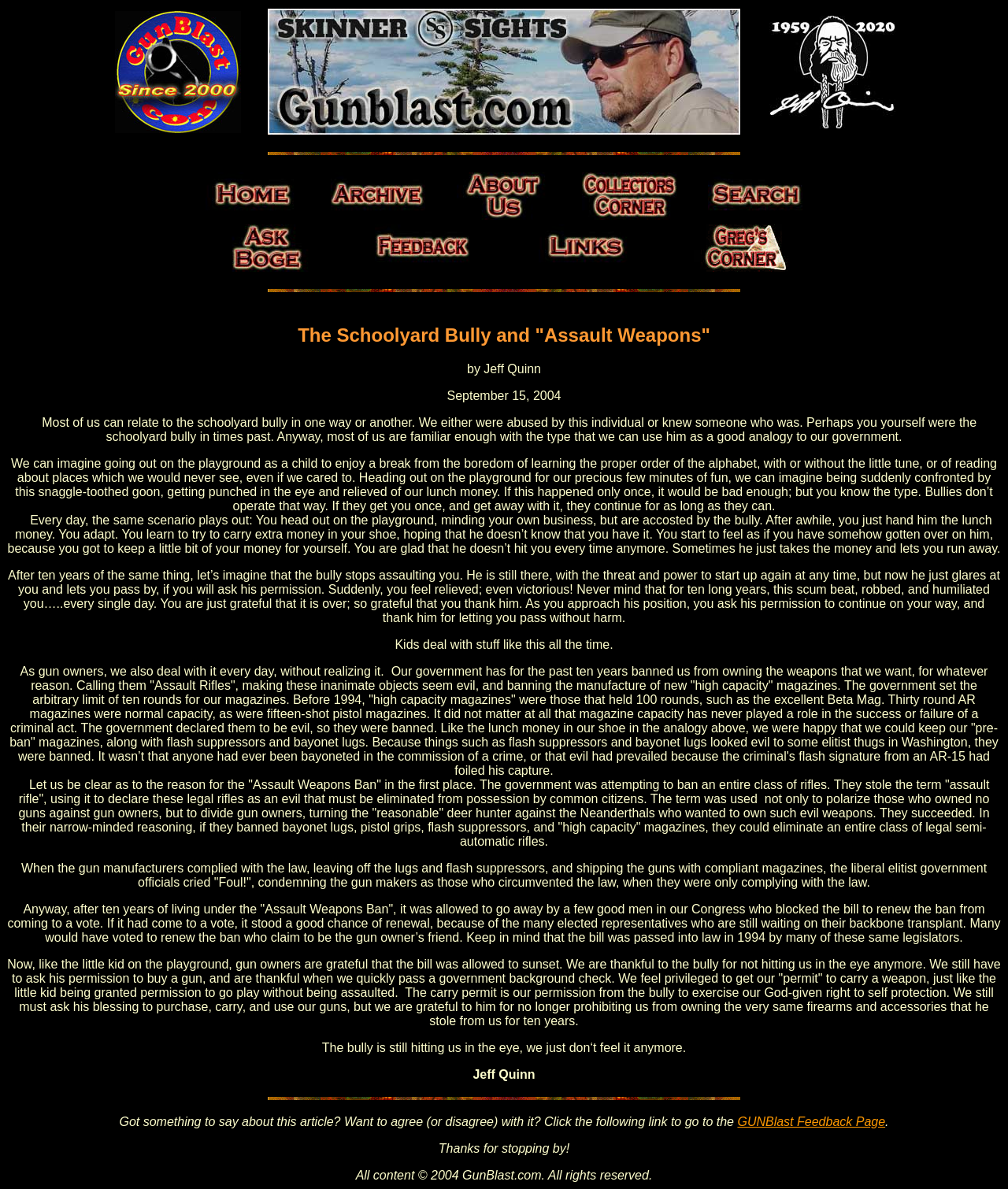What is the author of the article?
Answer with a single word or short phrase according to what you see in the image.

Jeff Quinn